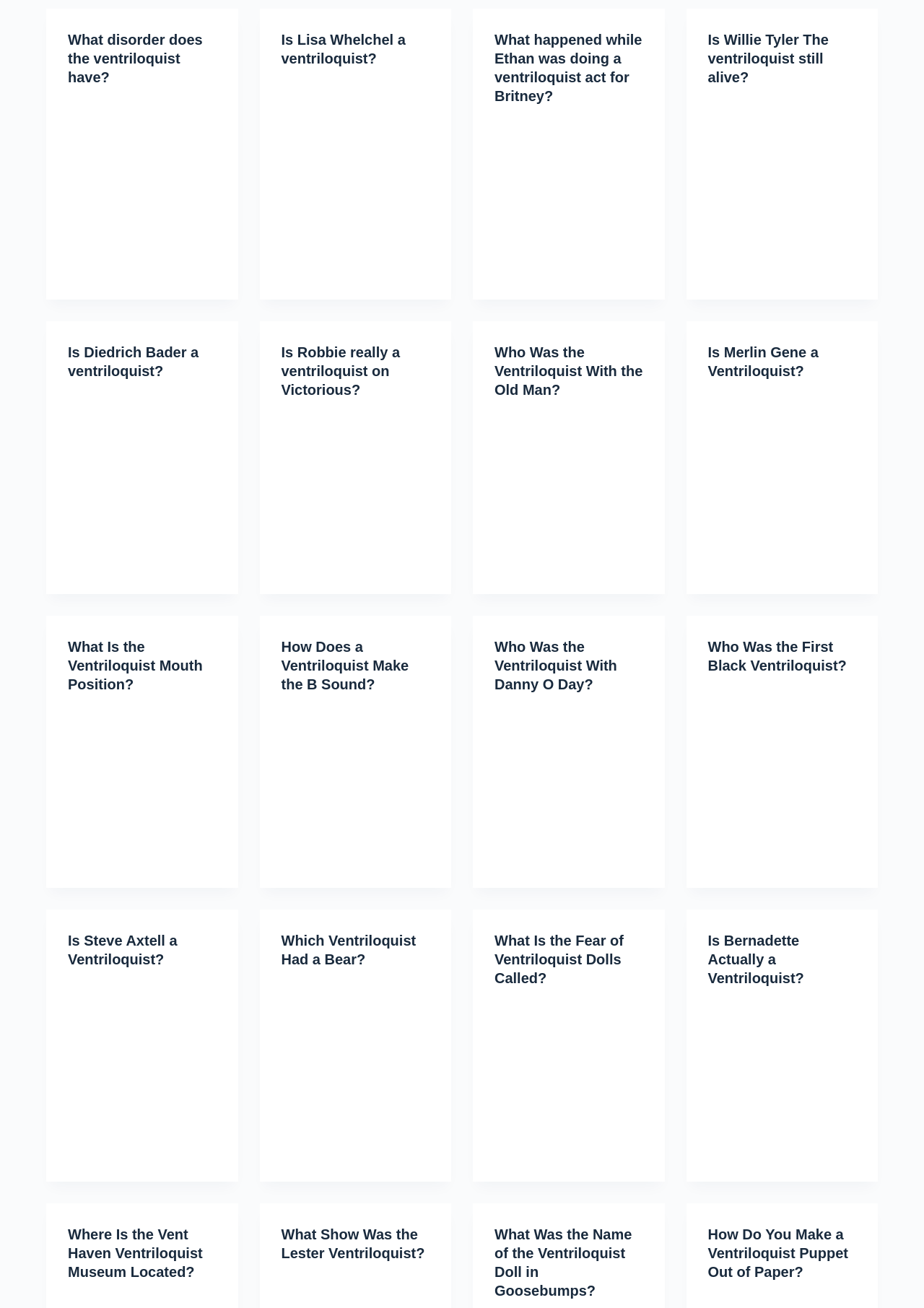Can you show the bounding box coordinates of the region to click on to complete the task described in the instruction: "View the image 'What happened while Ethan was doing a ventriloquist act for Britney?'"?

[0.512, 0.092, 0.719, 0.202]